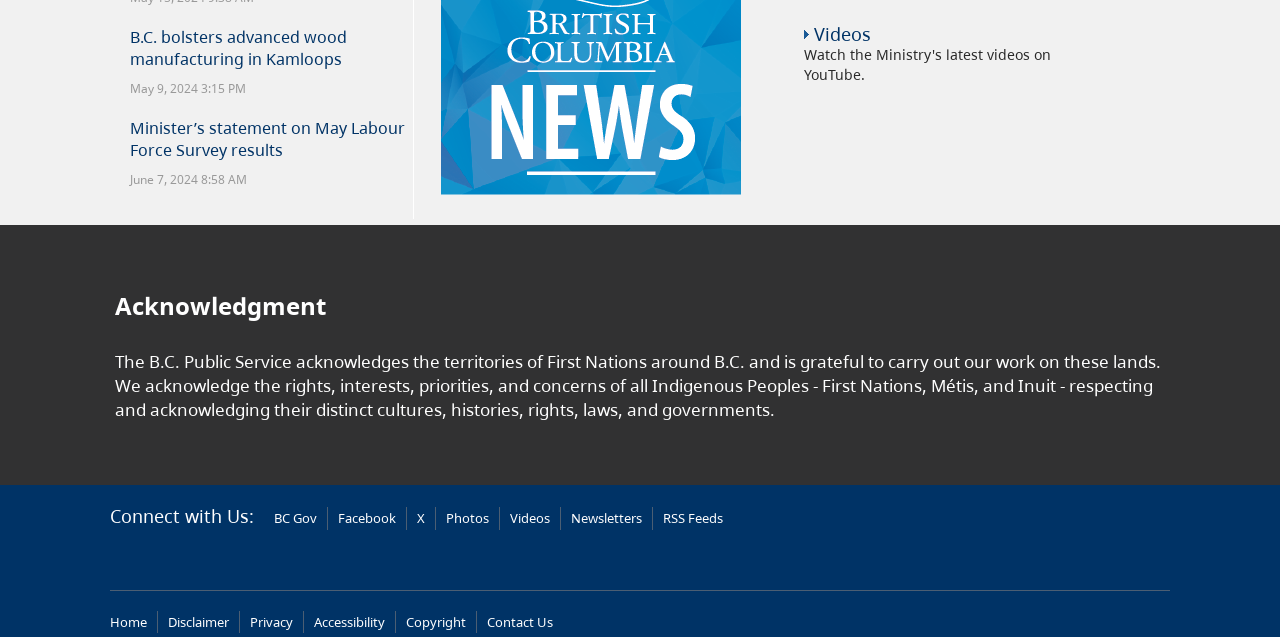Identify the bounding box coordinates of the specific part of the webpage to click to complete this instruction: "View Minister’s statement on May Labour Force Survey results".

[0.102, 0.184, 0.323, 0.253]